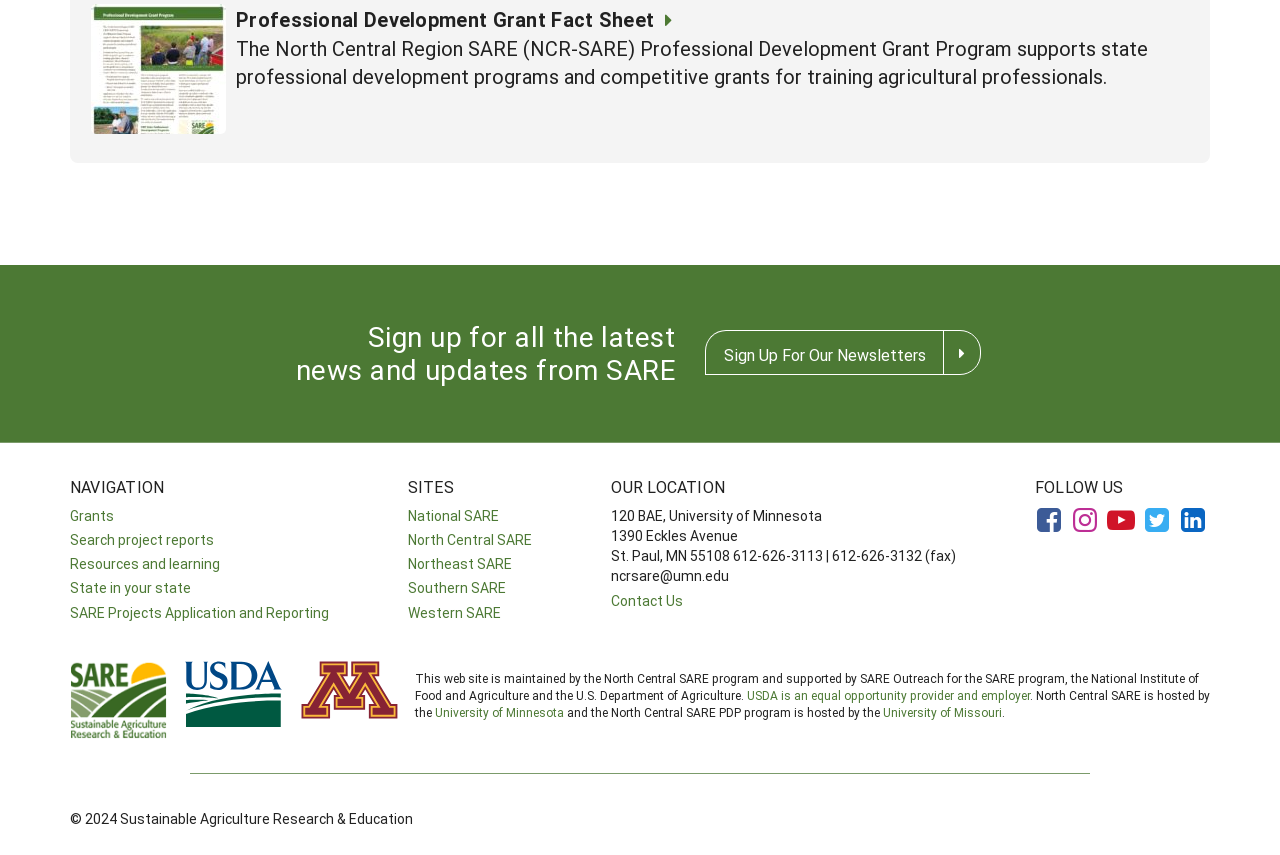Find the bounding box of the element with the following description: "Grants". The coordinates must be four float numbers between 0 and 1, formatted as [left, top, right, bottom].

[0.055, 0.592, 0.089, 0.614]